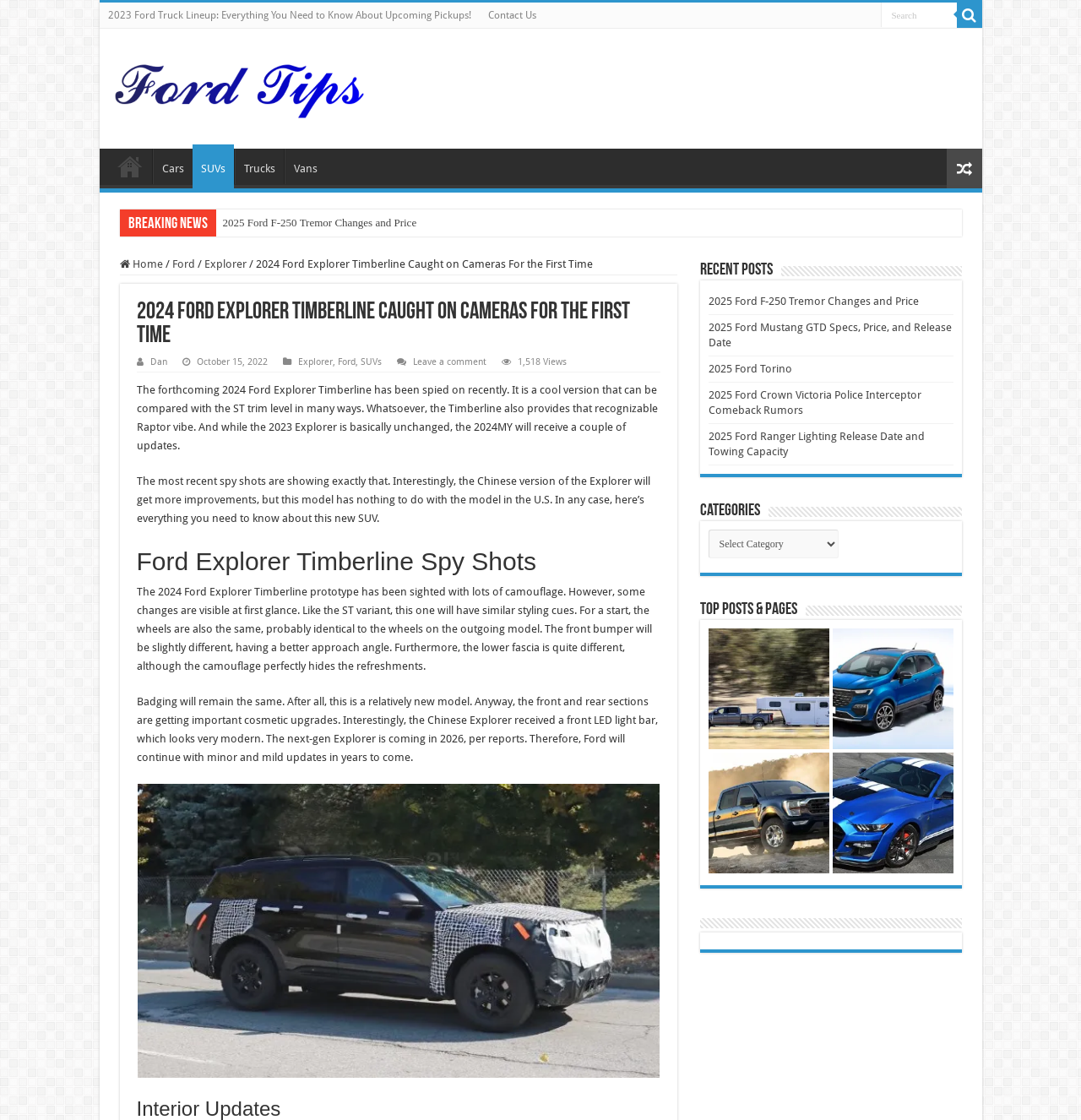Locate the bounding box coordinates of the element to click to perform the following action: 'Search for Ford models'. The coordinates should be given as four float values between 0 and 1, in the form of [left, top, right, bottom].

[0.814, 0.002, 0.885, 0.024]